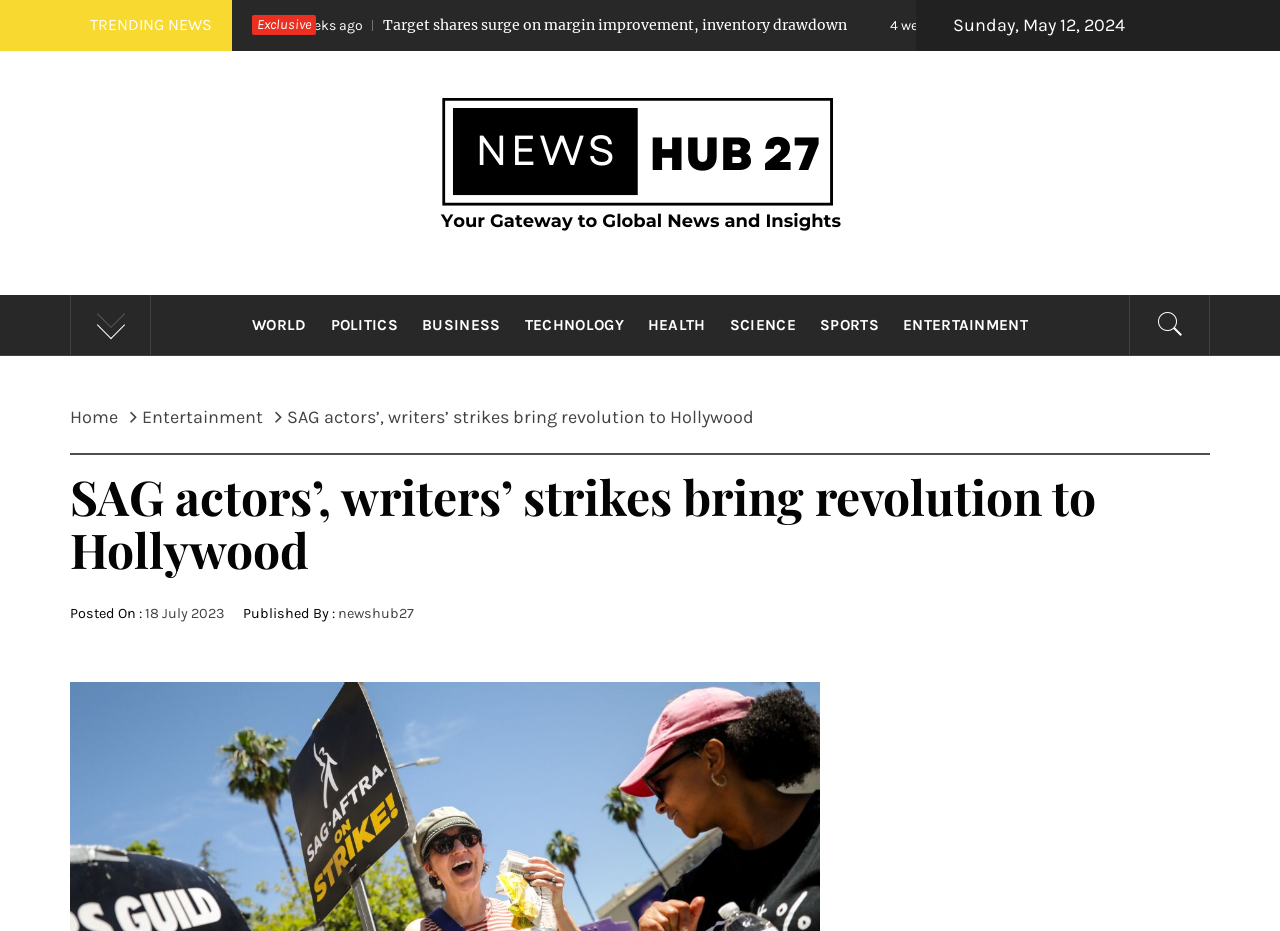Give a short answer to this question using one word or a phrase:
What is the date of the latest news?

18 July 2023